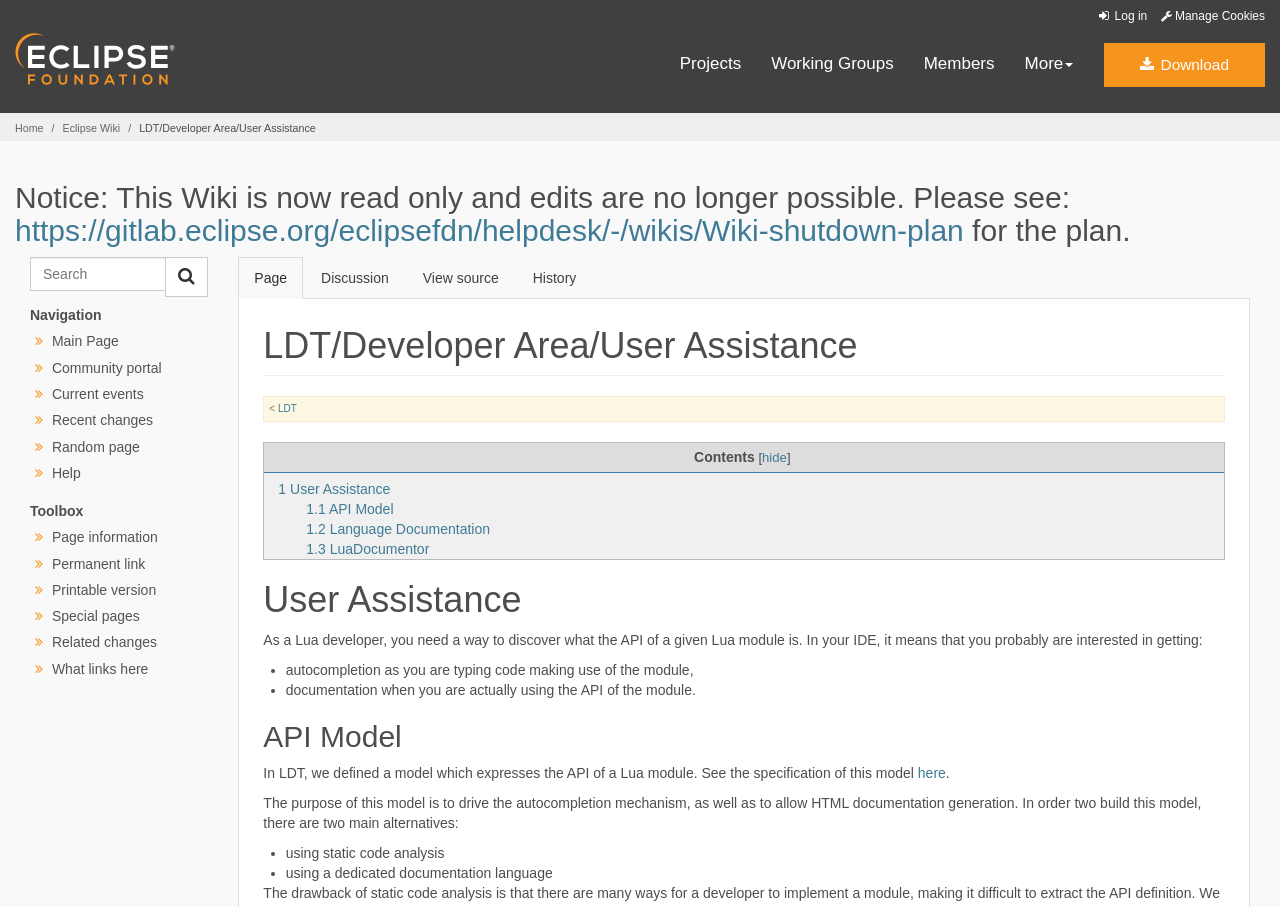Elaborate on the different components and information displayed on the webpage.

The webpage is titled "LDT/Developer Area/User Assistance - Eclipsepedia". At the top right corner, there are links to "Log in" and "Manage Cookies". On the top left, there is an "Eclipse.org logo" image with a link to it. Below the logo, there are links to "Download", "Projects", "Working Groups", "Members", and a "More" button.

The main content of the page is divided into sections. The first section is a notice about the wiki being read-only and provides a link to a plan for the shutdown. Below the notice, there is a "Jump to" section with links to "navigation" and "search". A search box is located to the right of the "Jump to" section.

The next section is a navigation menu with links to "Main Page", "Community portal", "Current events", "Recent changes", "Random page", and "Help". Below the navigation menu, there is a "Toolbox" section with links to "Page information", "Permanent link", "Printable version", "Special pages", "Related changes", and "What links here".

The main content of the page is organized into tabs, with the "Page" tab selected by default. The tabs are located horizontally across the page, with links to "Page", "Discussion", "View source", and "History".

The main content of the "Page" tab is divided into sections. The first section is titled "LDT/Developer Area/User Assistance" and has a link to "LDT". The next section is titled "Contents" and has a link to "hide". Below the "Contents" section, there are links to "1 User Assistance", "1.1 API Model", "1.2 Language Documentation", and "1.3 LuaDocumentor".

The main content of the page is a detailed description of user assistance, including the need for autocompletion and documentation when using Lua modules. There are sections titled "User Assistance", "API Model", and "Language Documentation", each with detailed text and links to additional information. The text is organized into paragraphs and lists, with bullet points and links to relevant topics.